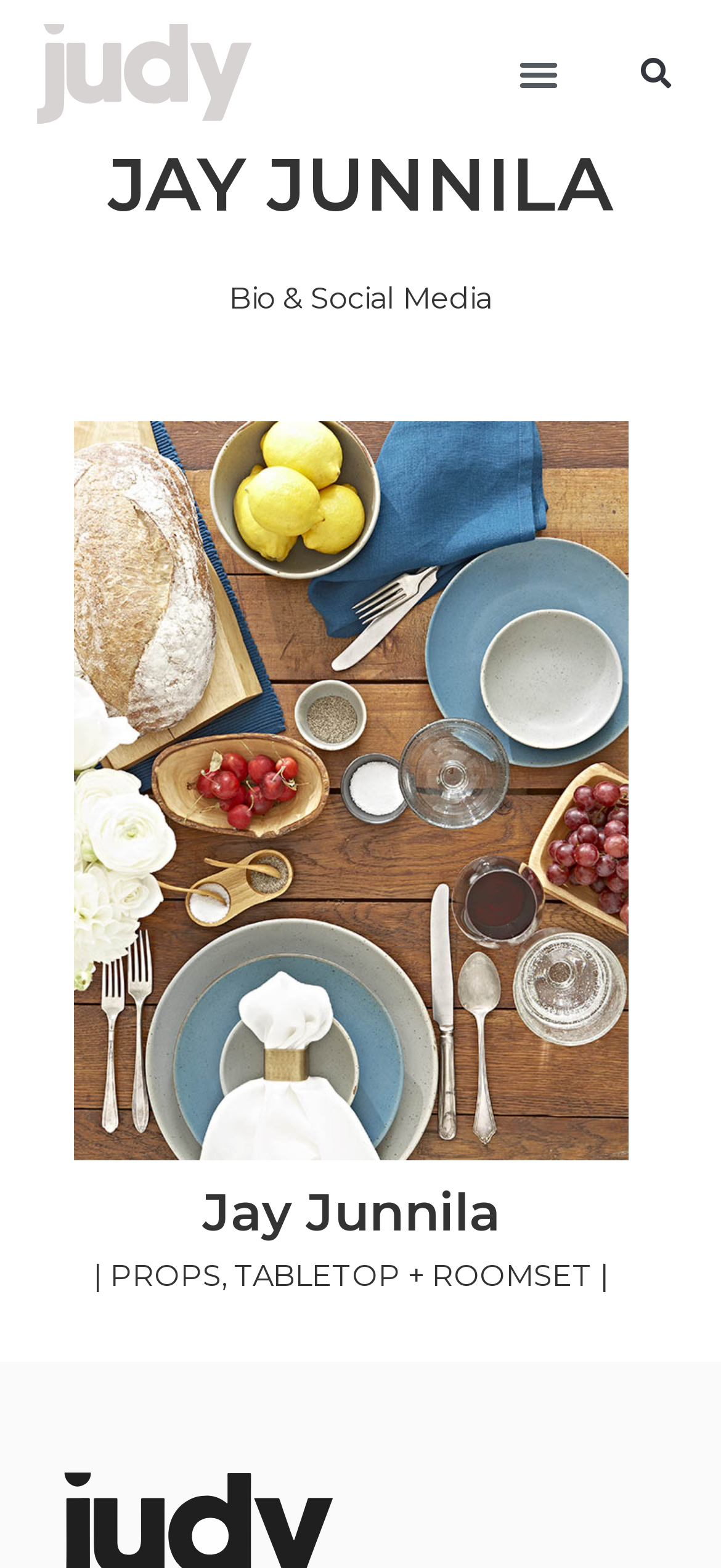Provide a short answer using a single word or phrase for the following question: 
What is the relationship between the text 'Bio & Social Media' and Jay Junnila?

It is about Jay Junnila